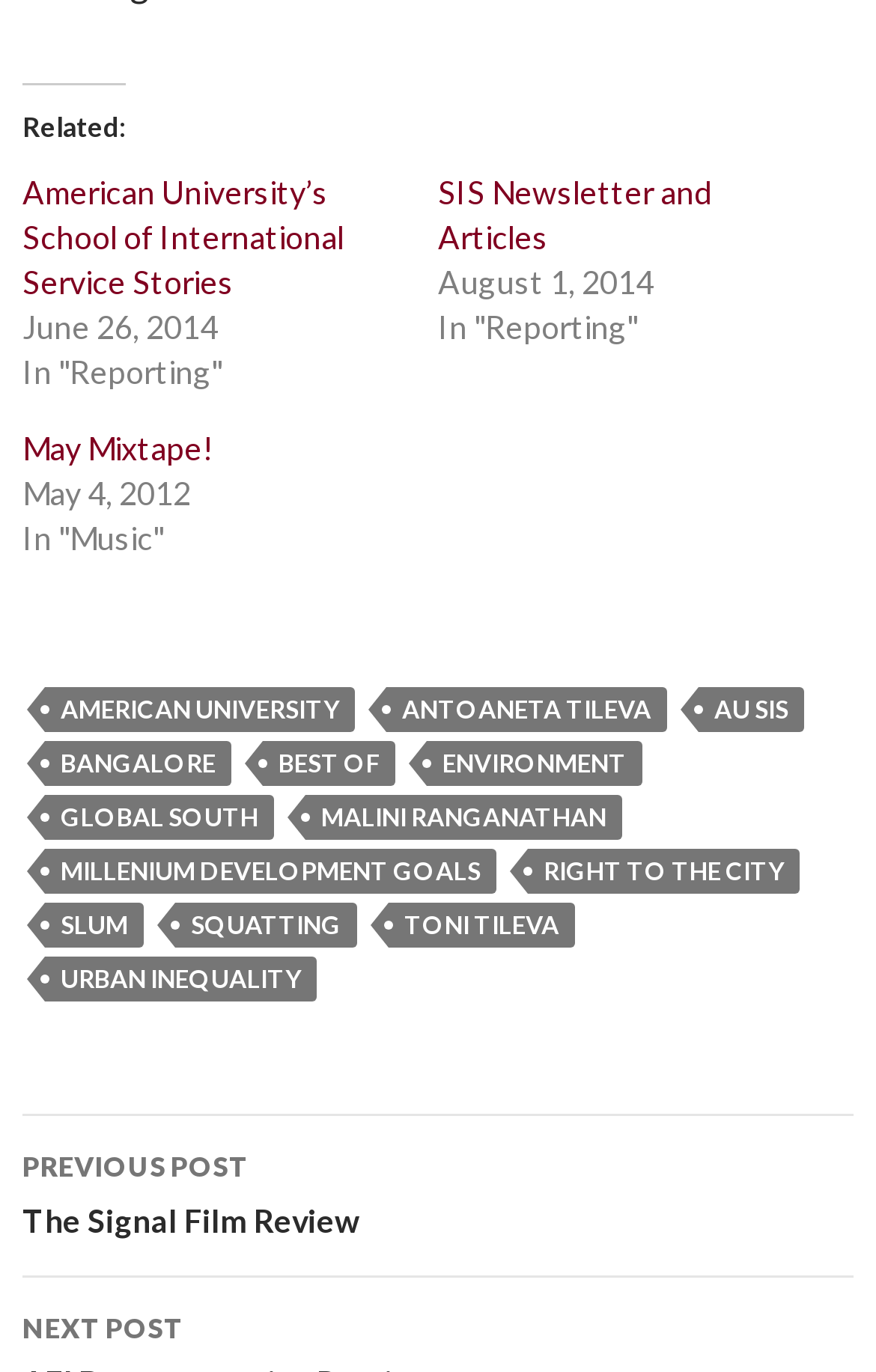What is the name of the university mentioned in the footer?
Using the visual information, respond with a single word or phrase.

American University